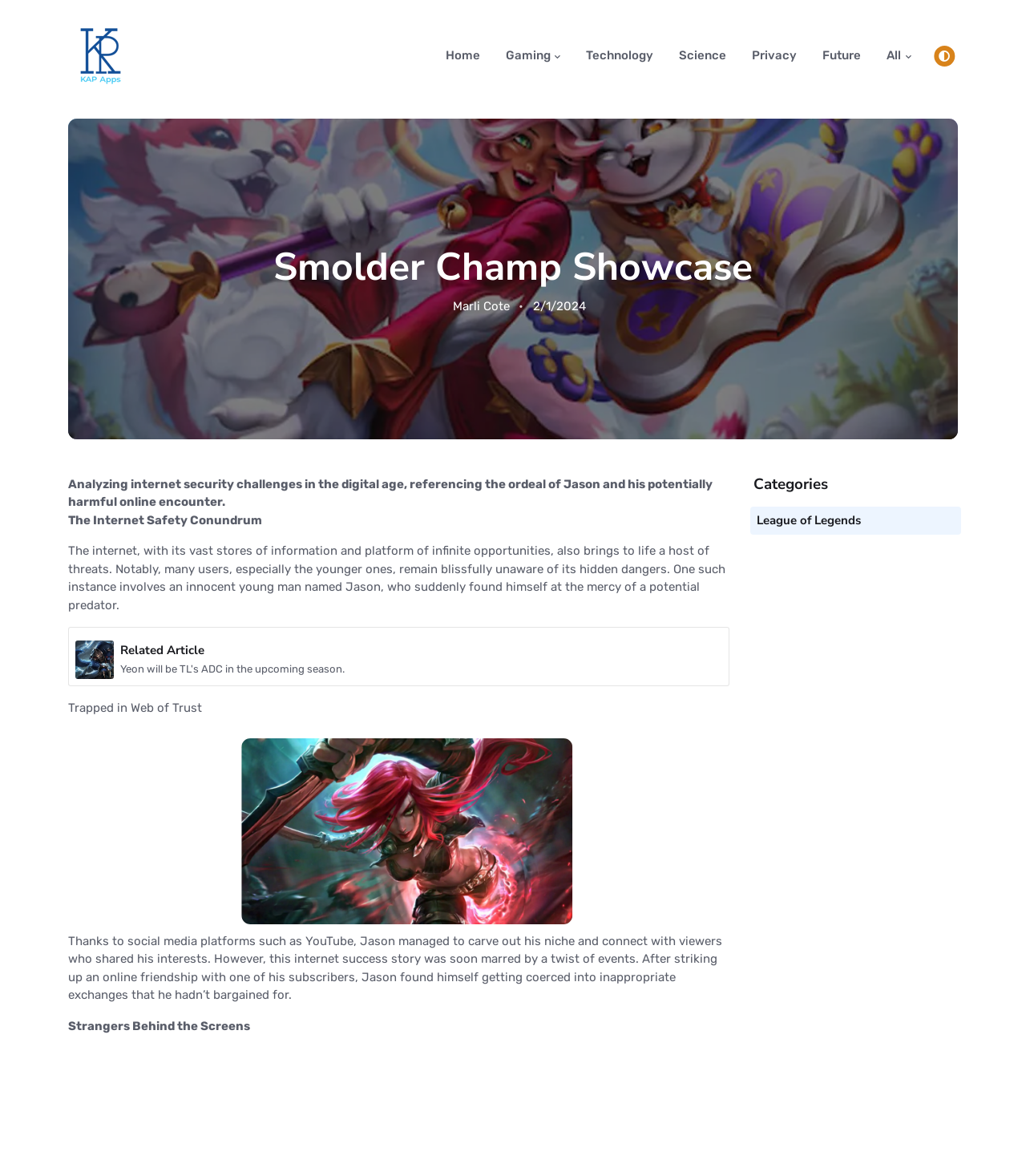Please find the bounding box coordinates of the element that needs to be clicked to perform the following instruction: "Click on the 'Marli Cote' link". The bounding box coordinates should be four float numbers between 0 and 1, represented as [left, top, right, bottom].

[0.442, 0.254, 0.497, 0.266]